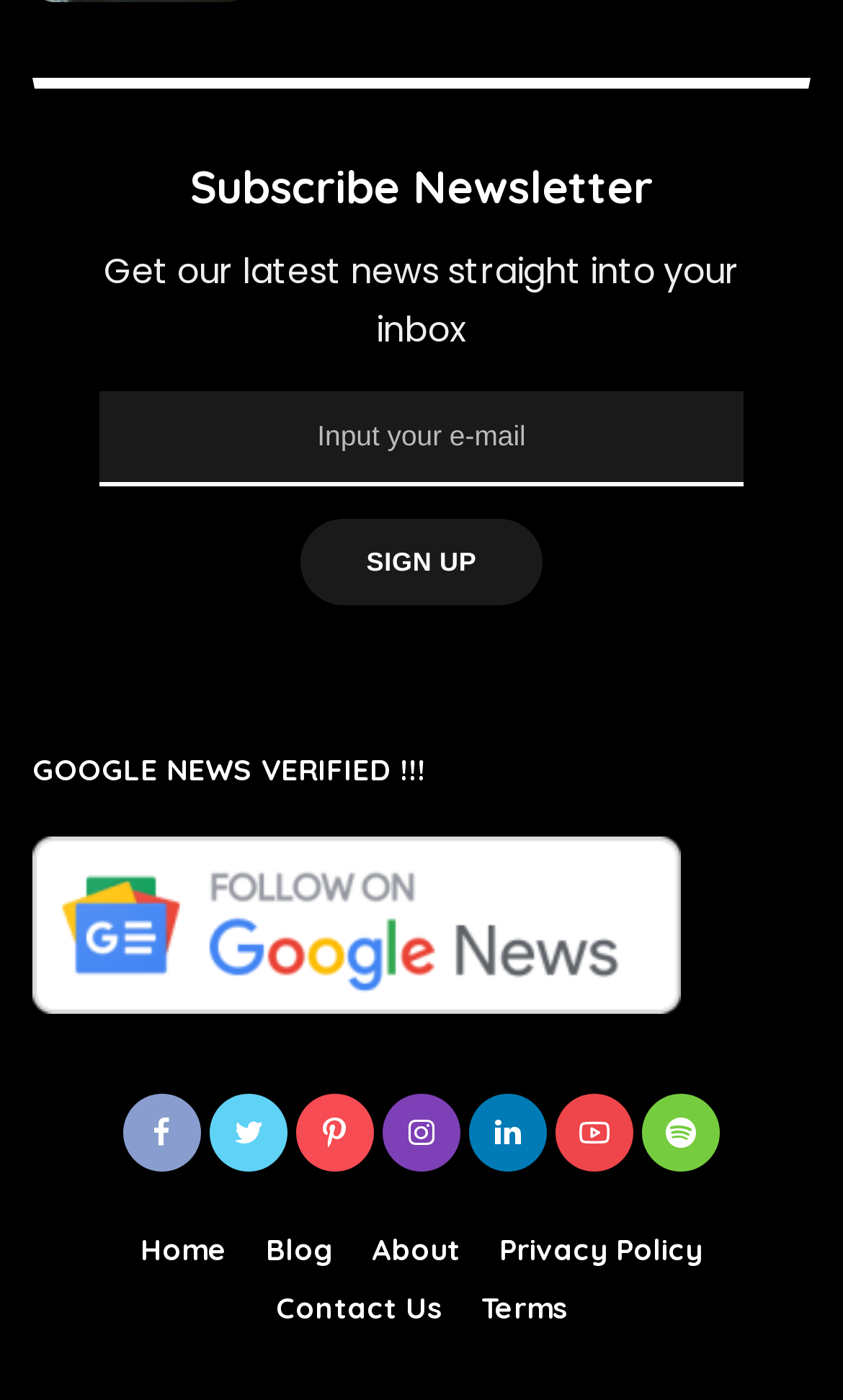What is the significance of the 'GOOGLE NEWS VERIFIED!!!' heading?
Craft a detailed and extensive response to the question.

The 'GOOGLE NEWS VERIFIED!!!' heading is prominently displayed on the webpage, indicating that the website or its news content has been verified by Google News, which is a prestigious news aggregator.